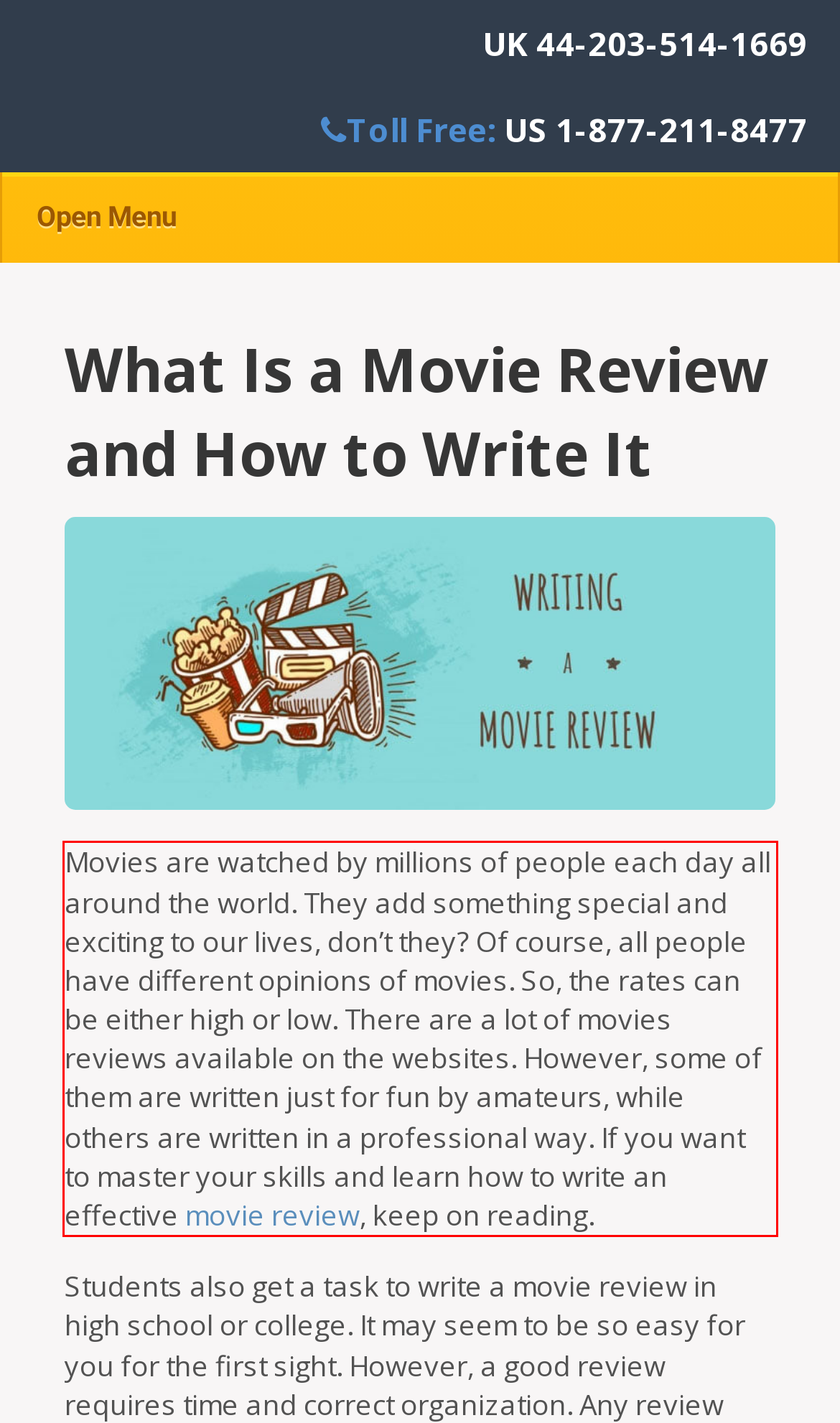Analyze the screenshot of the webpage and extract the text from the UI element that is inside the red bounding box.

Movies are watched by millions of people each day all around the world. They add something special and exciting to our lives, don’t they? Of course, all people have different opinions of movies. So, the rates can be either high or low. There are a lot of movies reviews available on the websites. However, some of them are written just for fun by amateurs, while others are written in a professional way. If you want to master your skills and learn how to write an effective movie review, keep on reading.